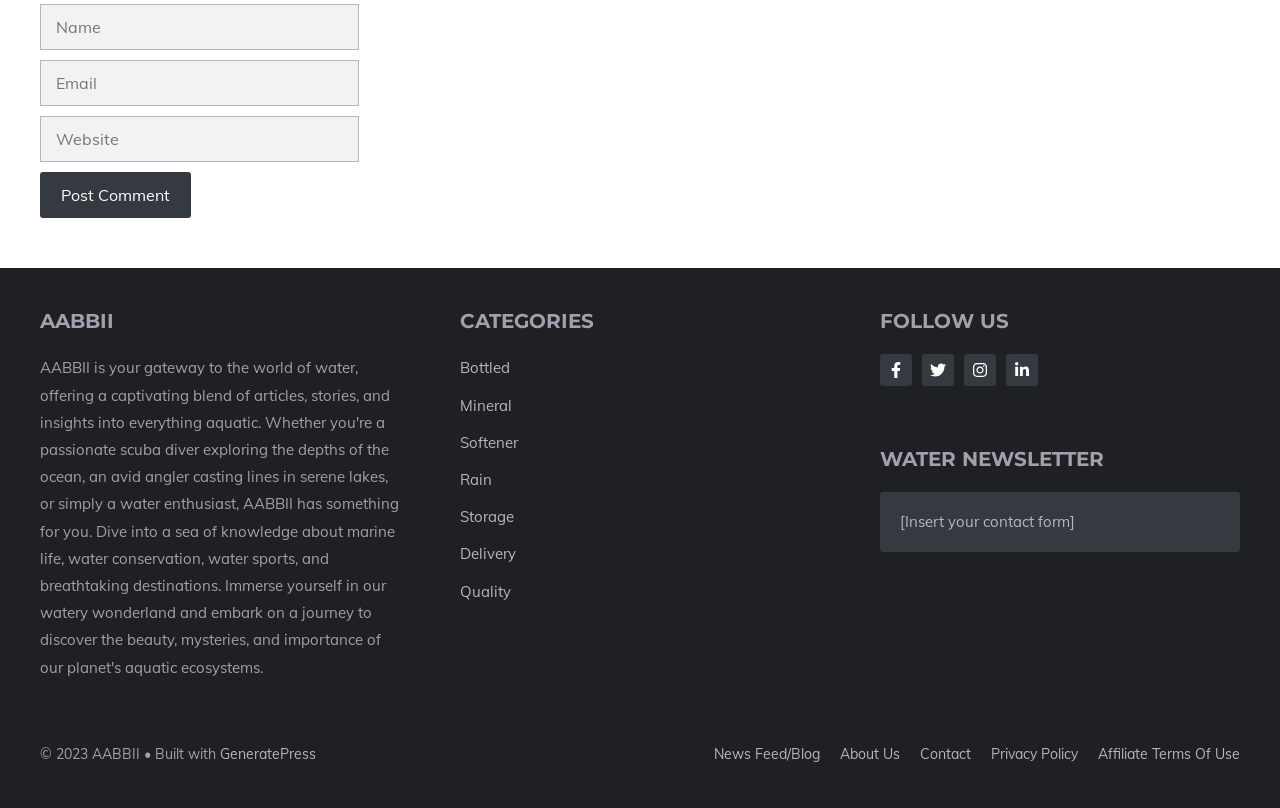What is the copyright information at the bottom?
Using the image as a reference, give an elaborate response to the question.

The webpage has a copyright notice at the bottom stating '© 2023 AABBII • Built with GeneratePress', indicating that the content is copyrighted by AABBII and the webpage was built using the GeneratePress platform.